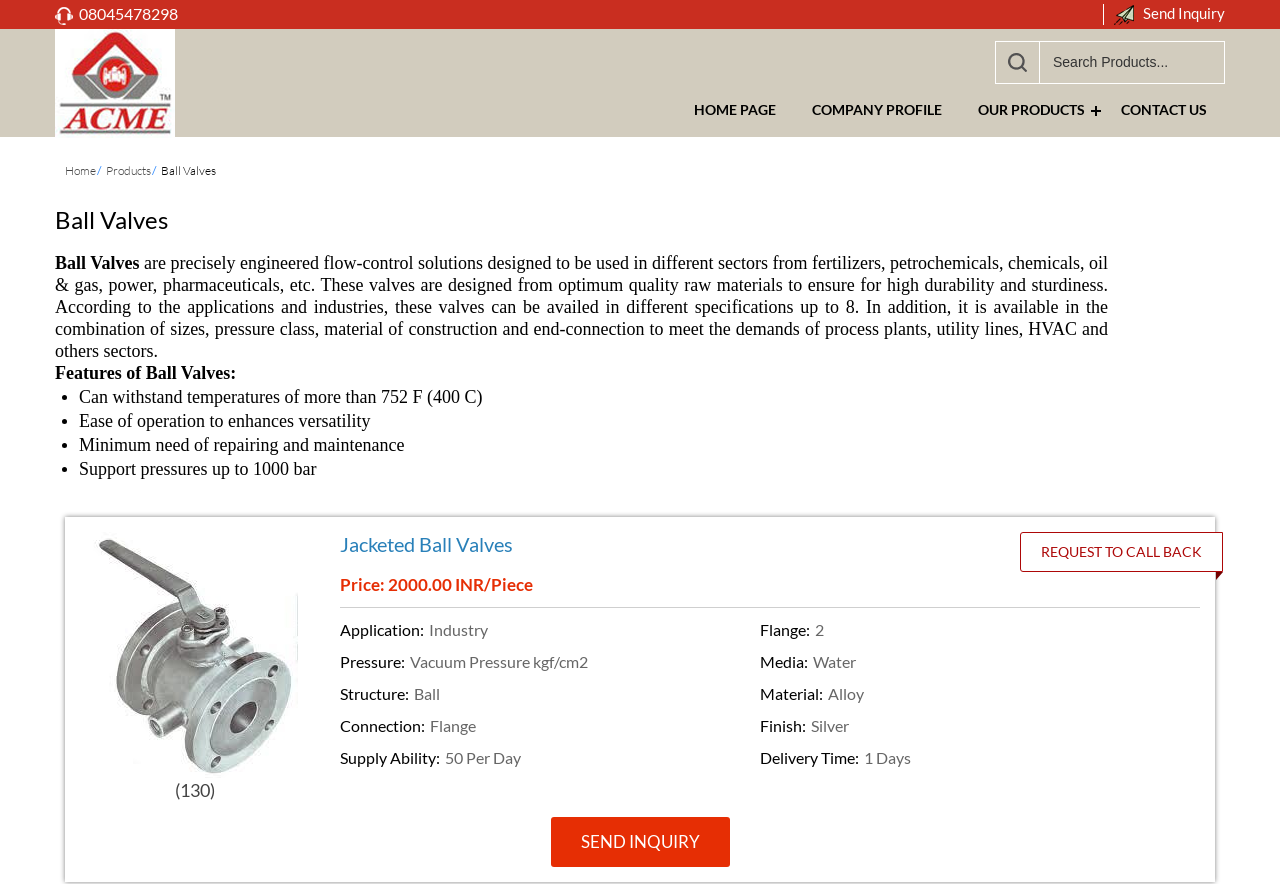How many pieces can be supplied per day?
Based on the screenshot, provide your answer in one word or phrase.

50 Per Day